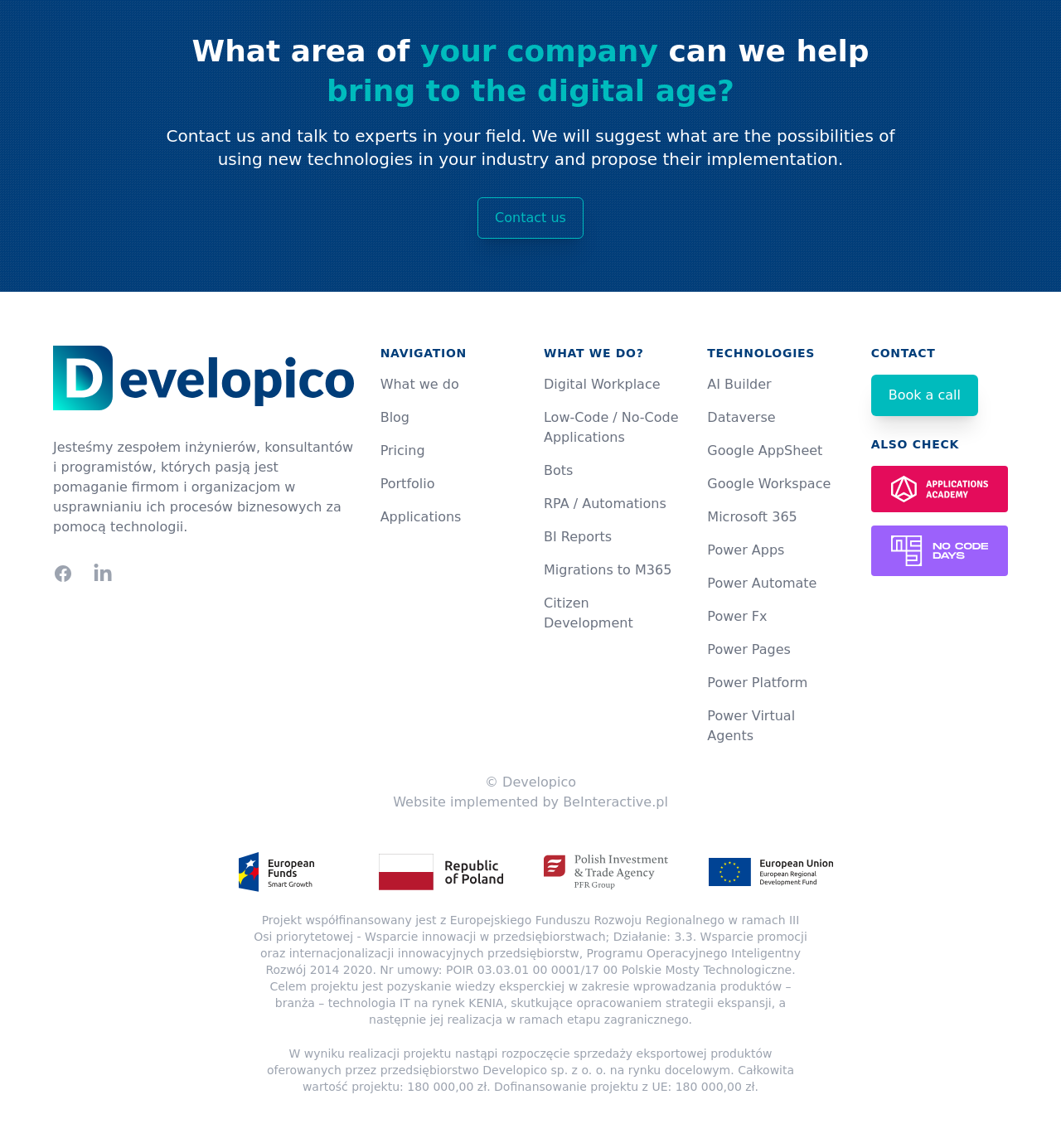What services does the company offer?
With the help of the image, please provide a detailed response to the question.

The company offers various services, including Digital Workplace, Low-Code / No-Code Applications, Bots, RPA / Automations, BI Reports, Migrations to M365, and Citizen Development, as listed under the 'WHAT WE DO?' heading.